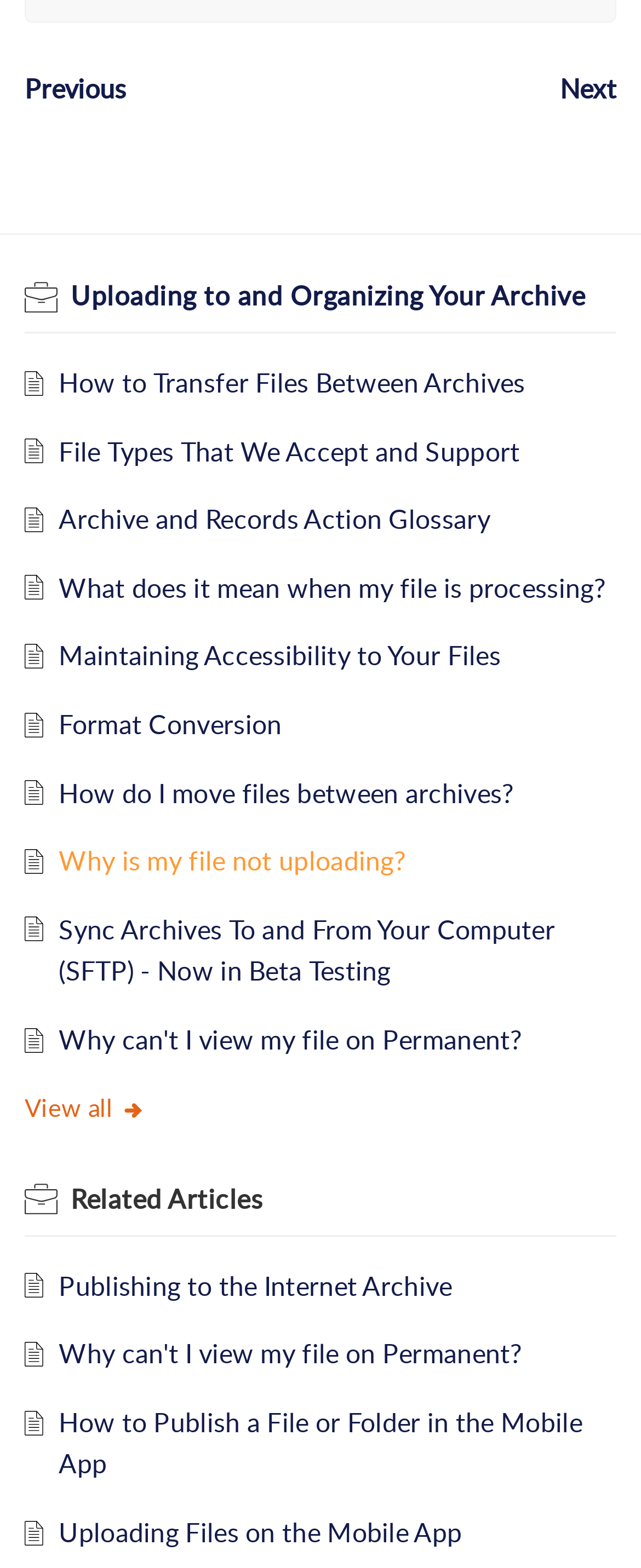What is the topic of the heading 'Uploading to and Organizing Your Archive'?
Give a comprehensive and detailed explanation for the question.

The heading 'Uploading to and Organizing Your Archive' suggests that the topic is related to organizing archives, and the links below it, such as 'Uploading to and Organizing Your Archive' and 'How to Transfer Files Between Archives', support this conclusion.